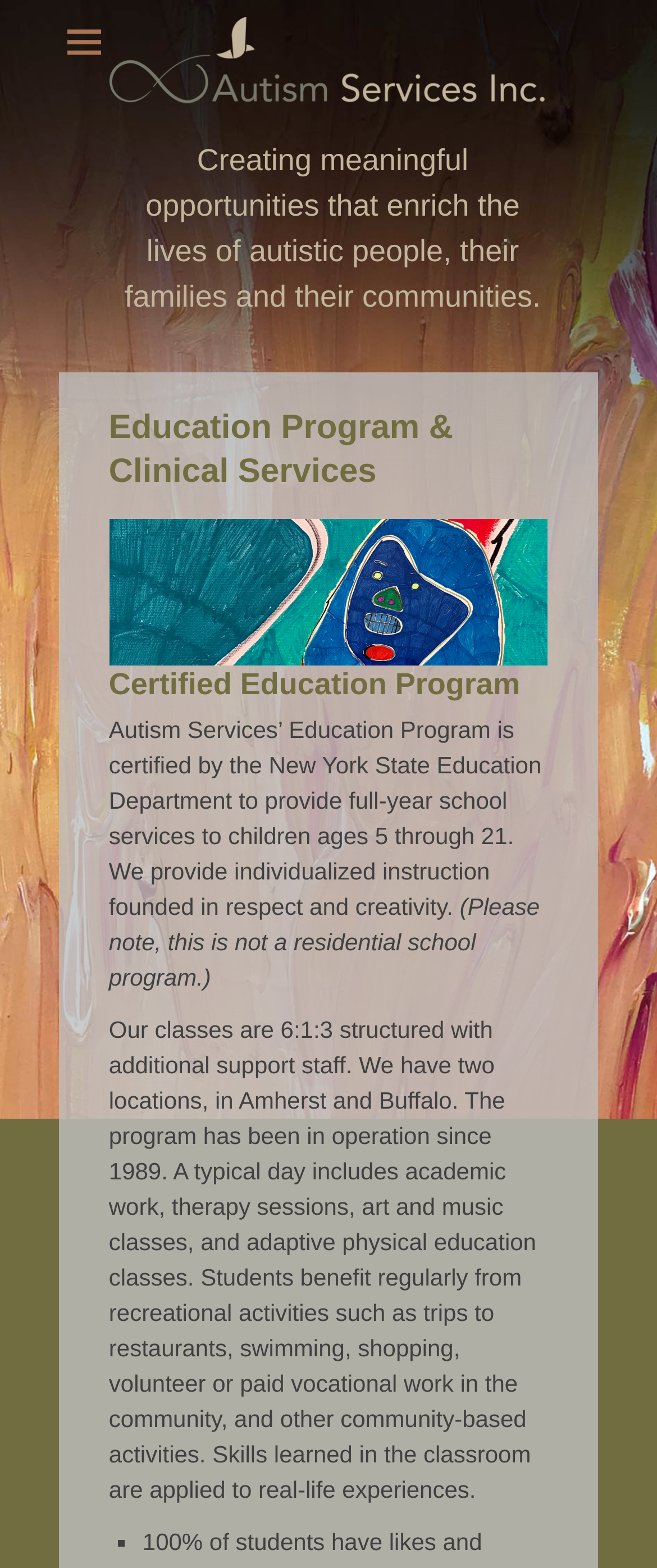Based on the image, please elaborate on the answer to the following question:
What is the structure of the classes?

The webpage states that the classes are structured with 6 students, 1 teacher, and 3 additional support staff, as mentioned in the StaticText element with the text 'Our classes are 6:1:3 structured with additional support staff.'